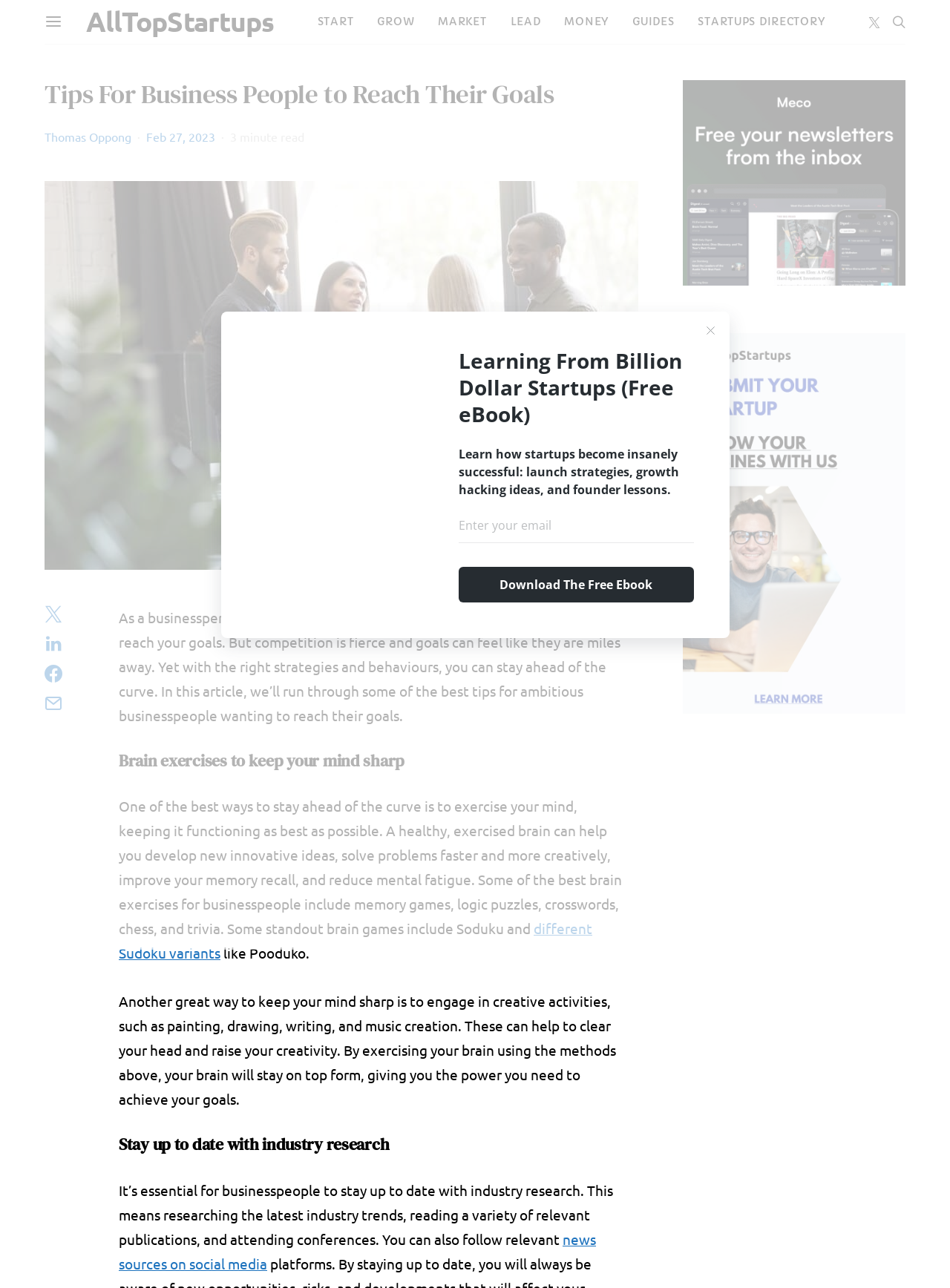Identify the bounding box coordinates of the region that should be clicked to execute the following instruction: "Enter your email".

[0.482, 0.401, 0.73, 0.422]